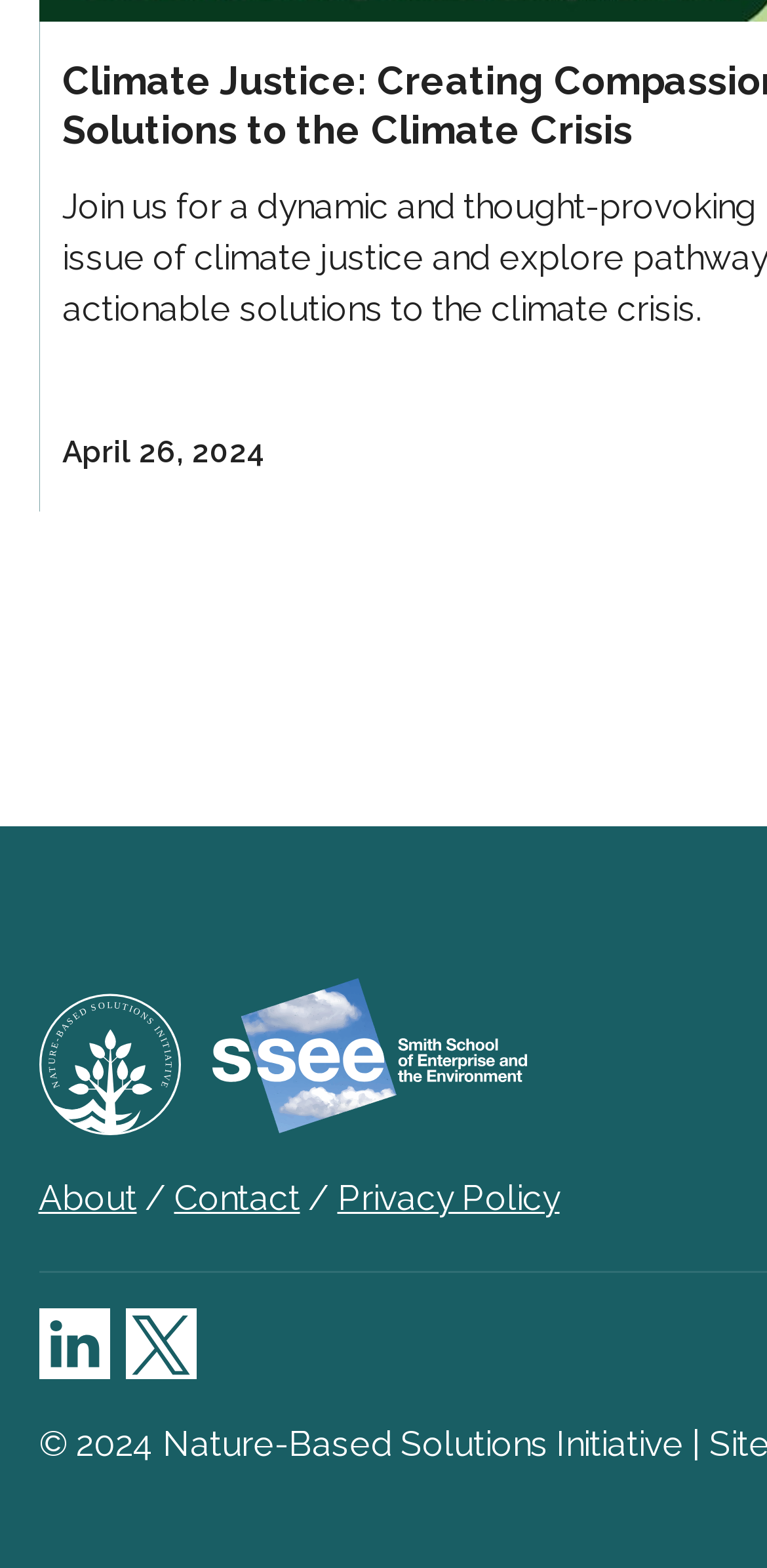Can you look at the image and give a comprehensive answer to the question:
How many social media logos are present?

There are two social media logos present, which are 'LinedIn logo' and 'X logo', as indicated by the image elements with bounding box coordinates [0.05, 0.835, 0.142, 0.889] and [0.163, 0.835, 0.255, 0.889] respectively